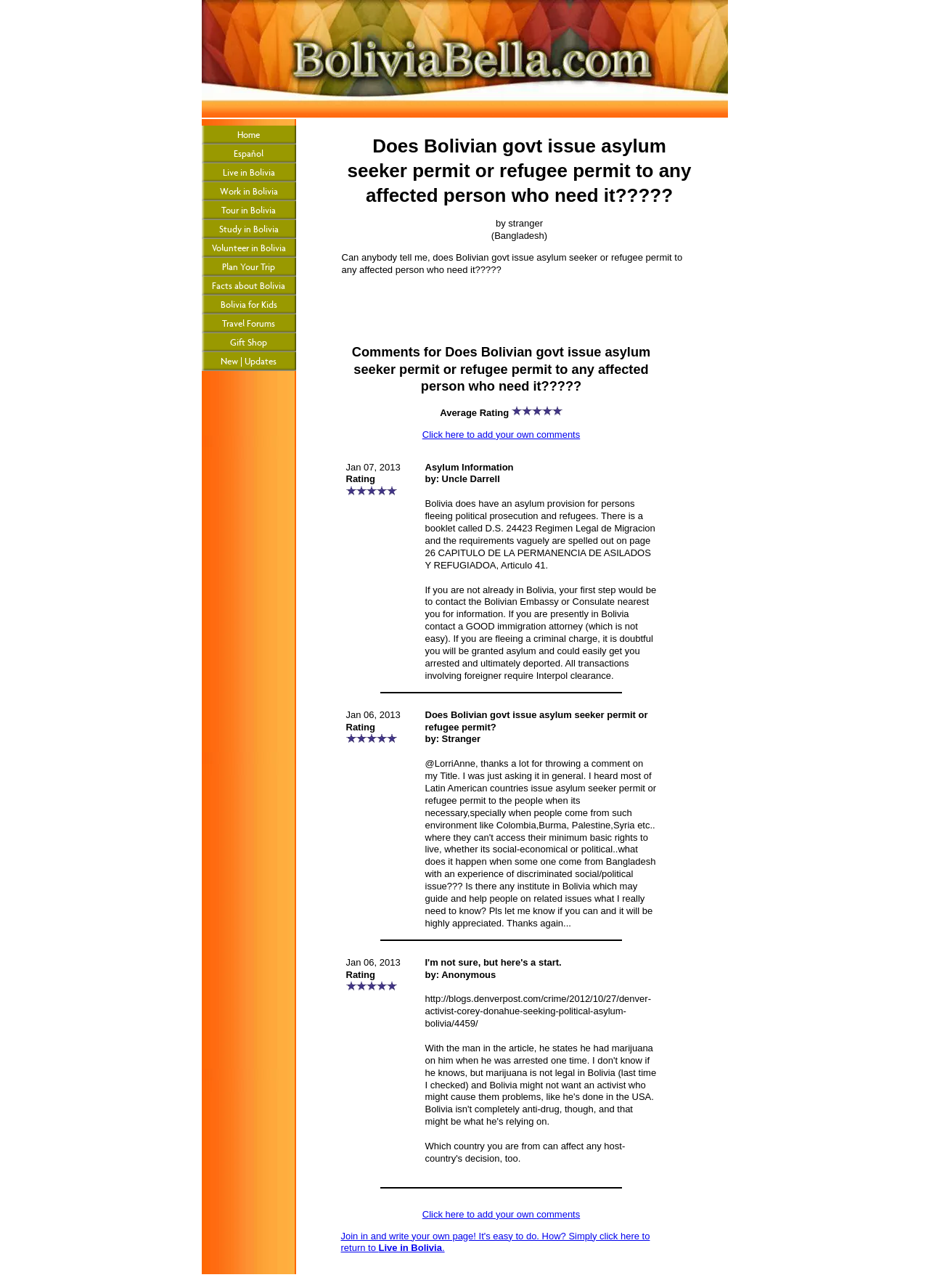Locate the bounding box coordinates of the clickable area needed to fulfill the instruction: "Click to view a related article".

[0.457, 0.771, 0.701, 0.799]